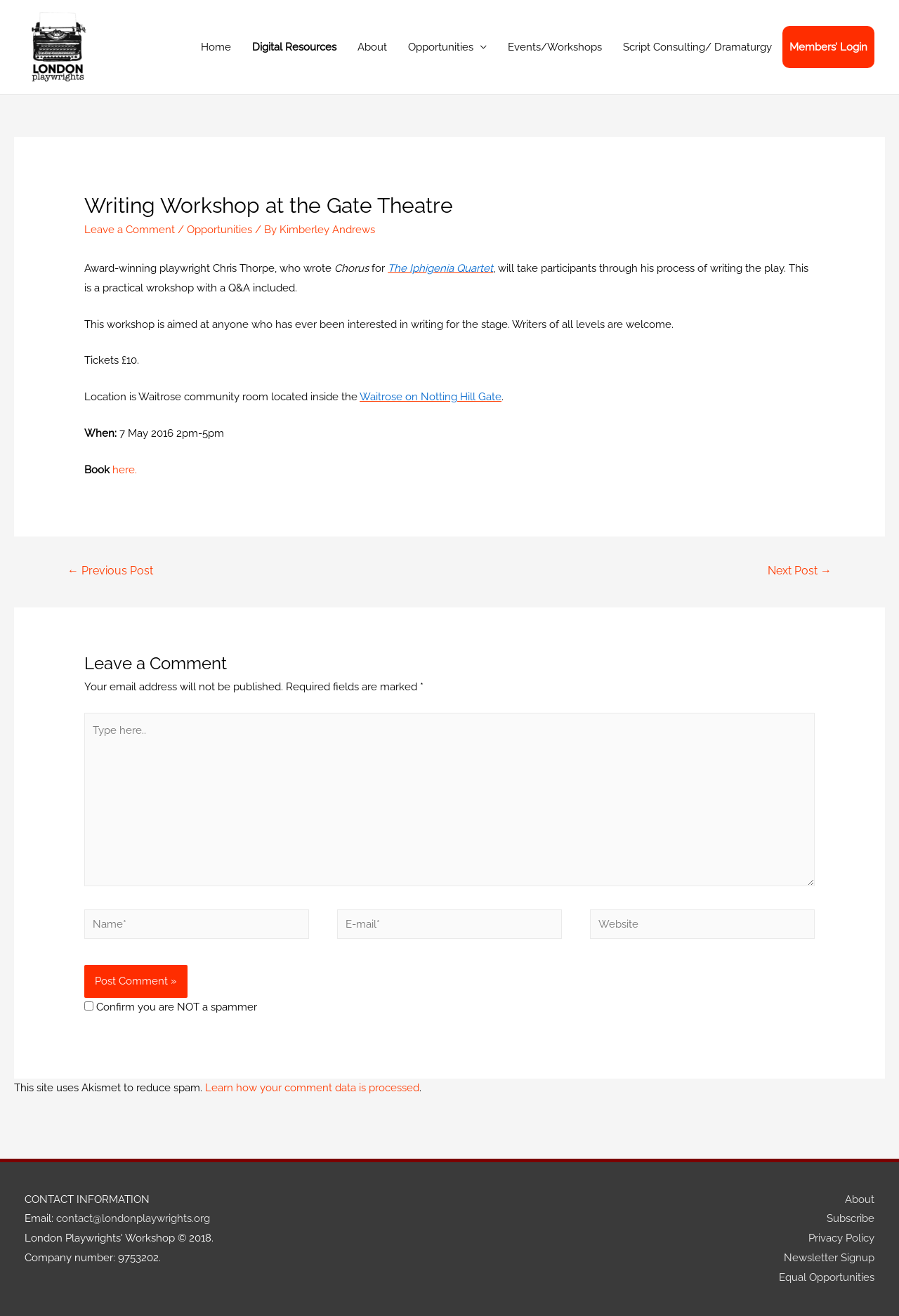Identify the primary heading of the webpage and provide its text.

Writing Workshop at the Gate Theatre